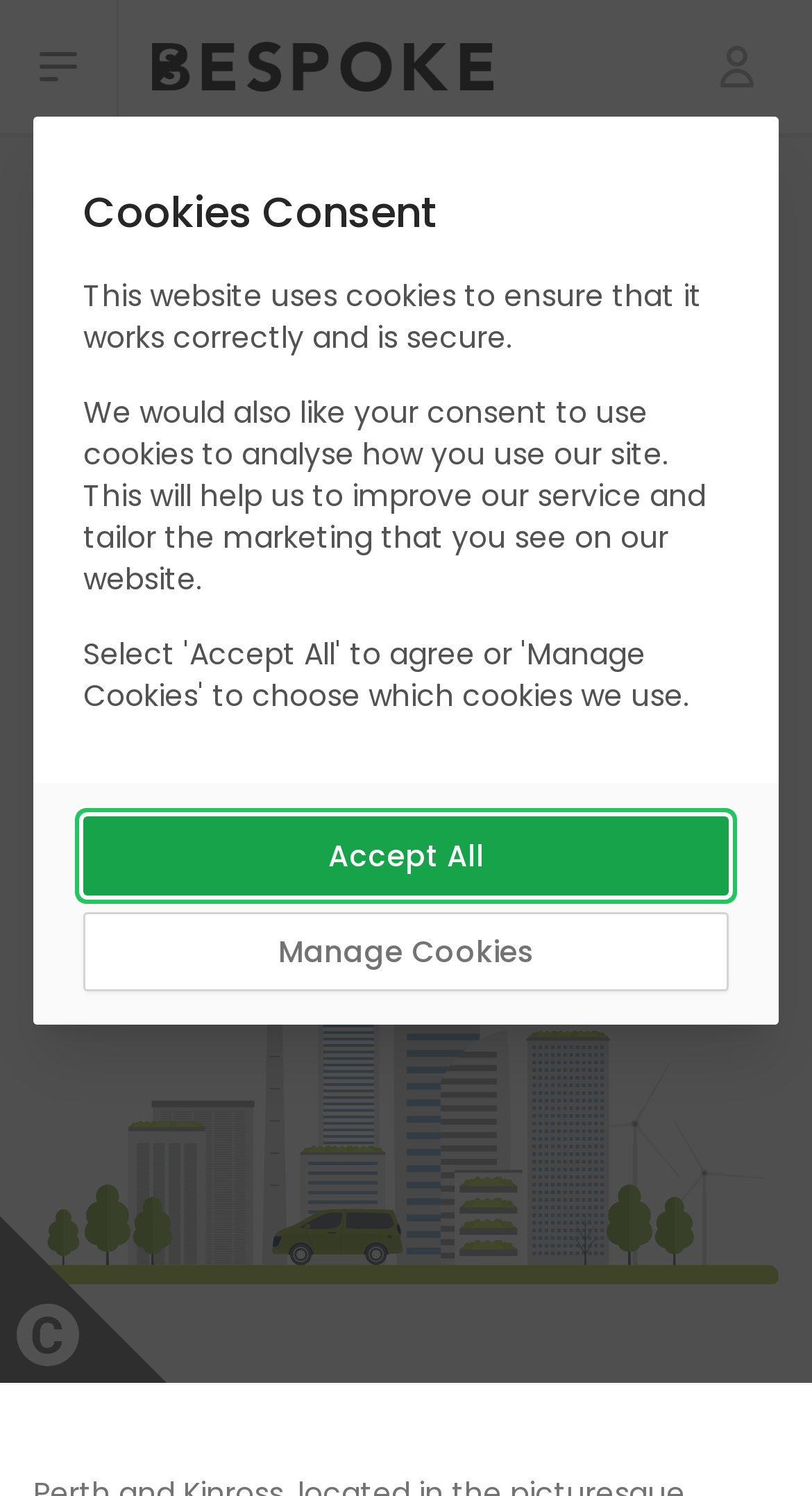Consider the image and give a detailed and elaborate answer to the question: 
What is the theme of the image at the top of the page?

I found the theme of the image by looking at the image description 'Image of a city representing Perth And Kinross as an are we cover.' which suggests that the image is a cityscape, likely representing Perth And Kinross.